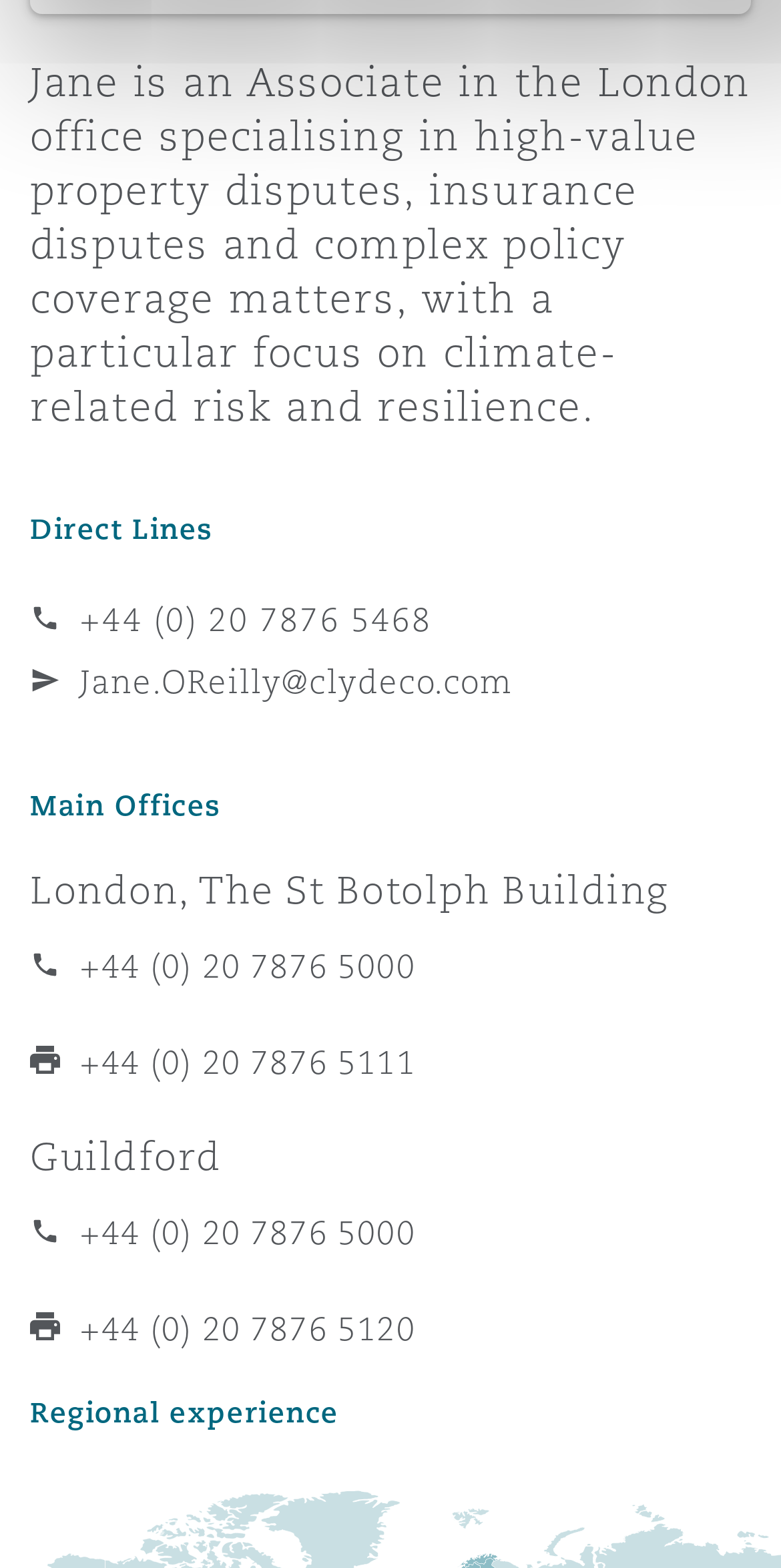Please determine the bounding box of the UI element that matches this description: Contact Details. The coordinates should be given as (top-left x, top-left y, bottom-right x, bottom-right y), with all values between 0 and 1.

[0.038, 0.01, 0.962, 0.087]